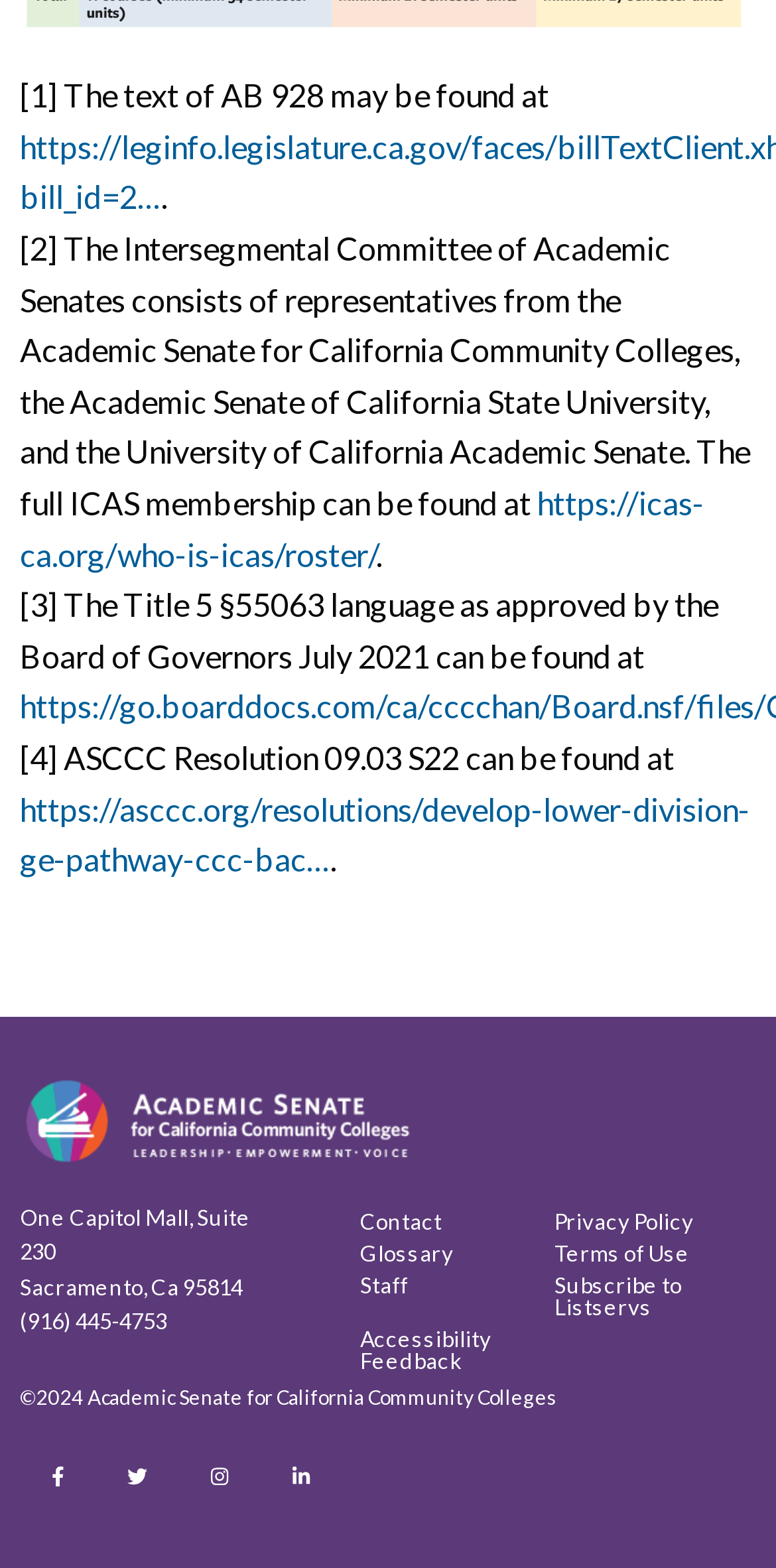Refer to the image and provide an in-depth answer to the question:
What is the phone number of the Academic Senate for California Community Colleges?

I found the phone number by looking at the static text elements at the bottom of the page, which provide the phone number as '(916) 445-4753'.